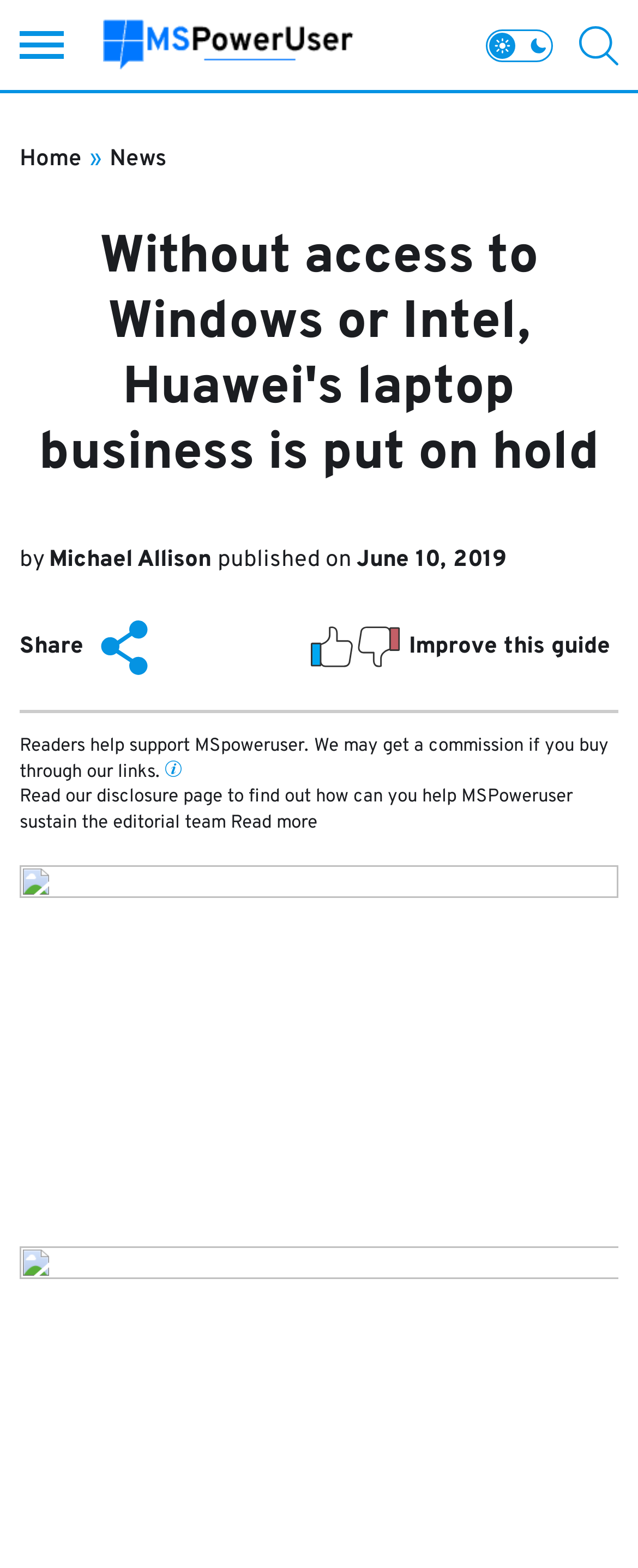Can you find and provide the main heading text of this webpage?

Without access to Windows or Intel, Huawei's laptop business is put on hold